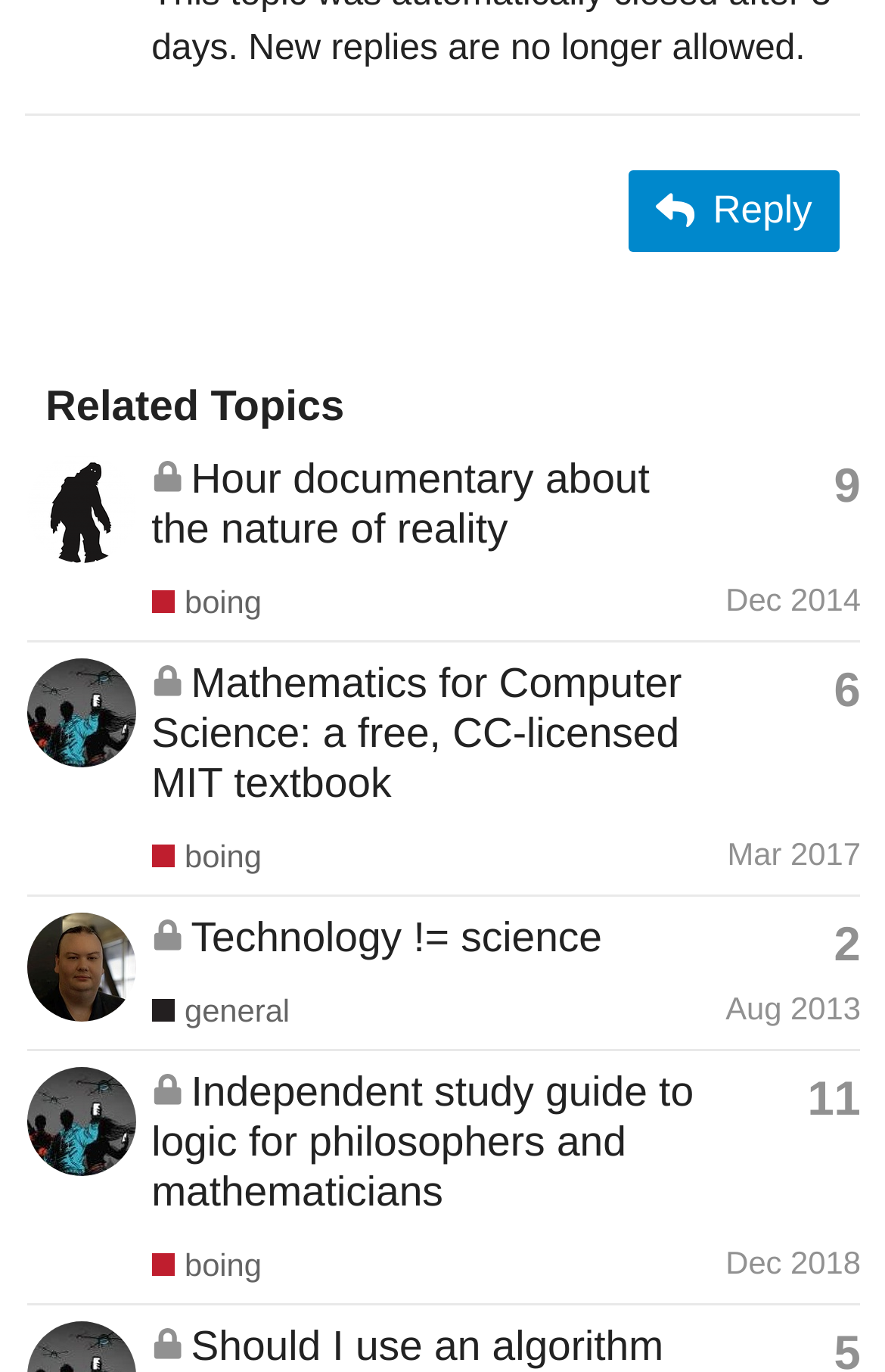What is the status of the topic 'Hour documentary about the nature of reality'?
Answer briefly with a single word or phrase based on the image.

Closed